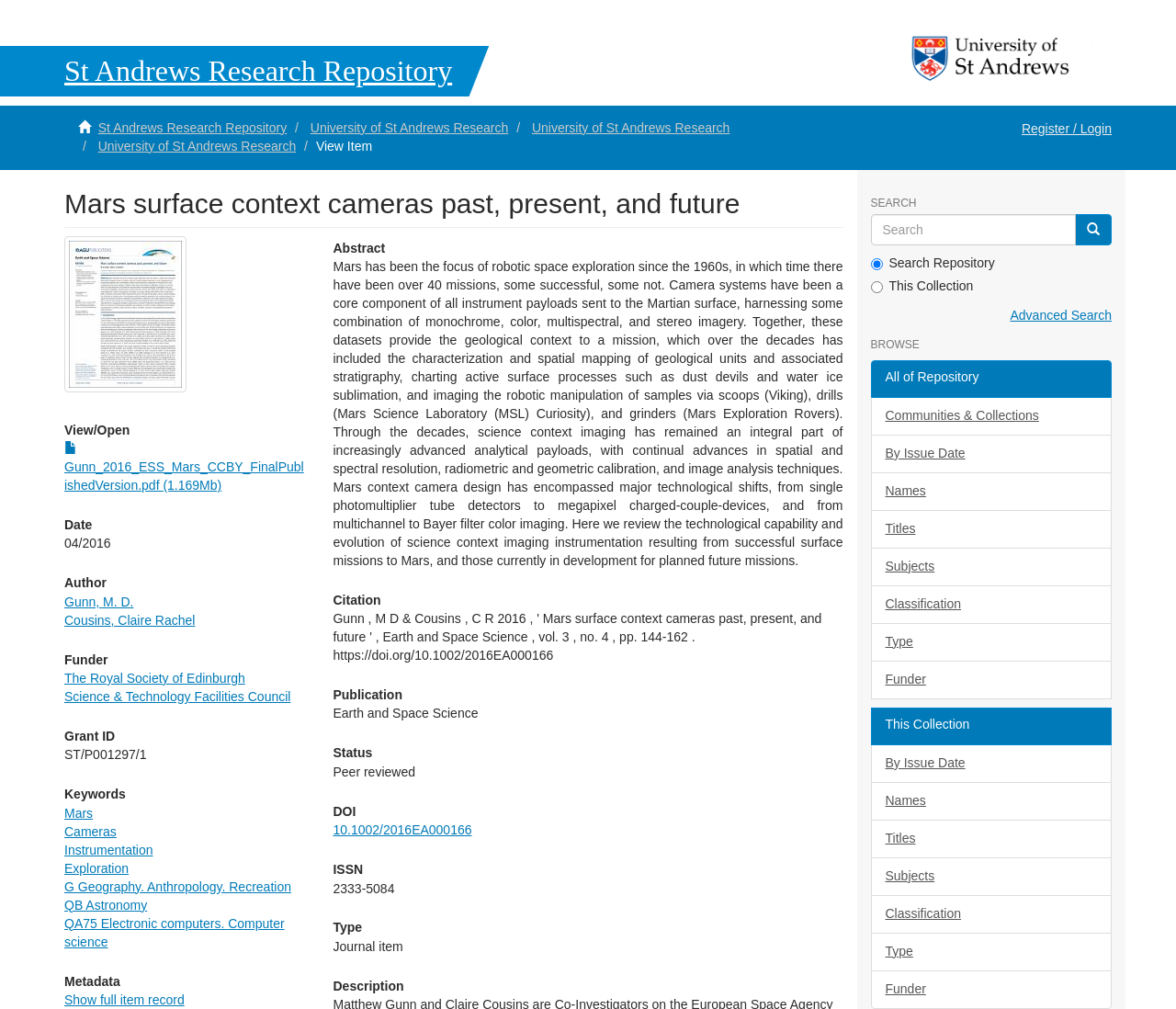Can you find the bounding box coordinates for the element to click on to achieve the instruction: "Show full item record"?

[0.055, 0.984, 0.157, 0.998]